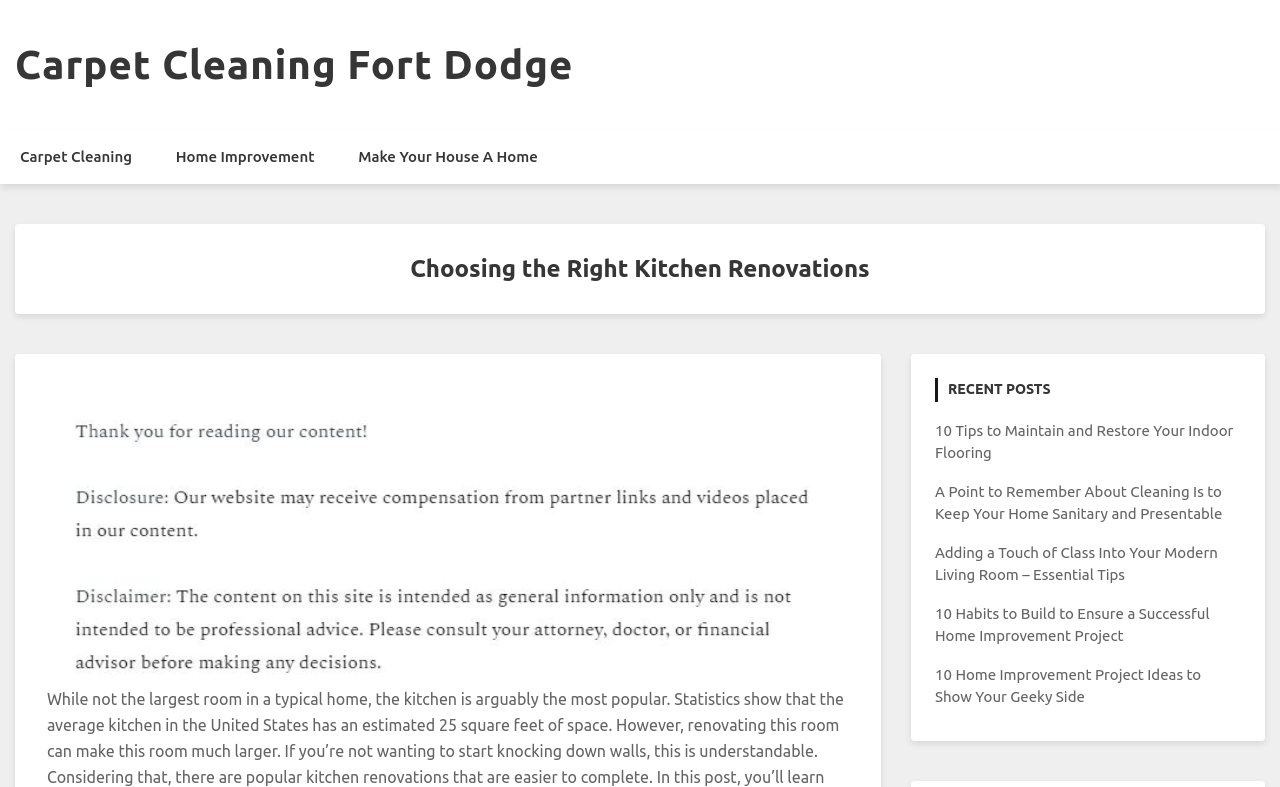Can you determine the main header of this webpage?

Choosing the Right Kitchen Renovations